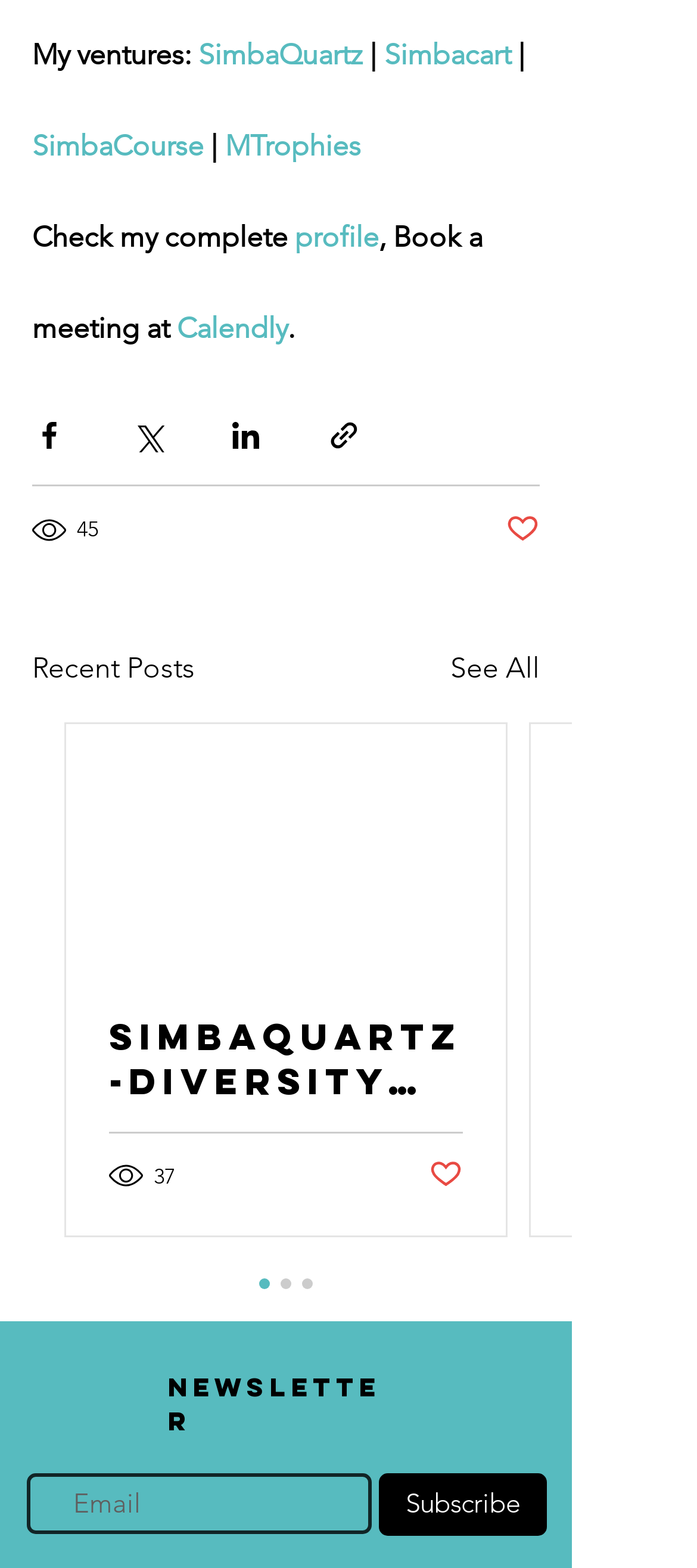Could you determine the bounding box coordinates of the clickable element to complete the instruction: "View recent posts"? Provide the coordinates as four float numbers between 0 and 1, i.e., [left, top, right, bottom].

[0.646, 0.412, 0.774, 0.44]